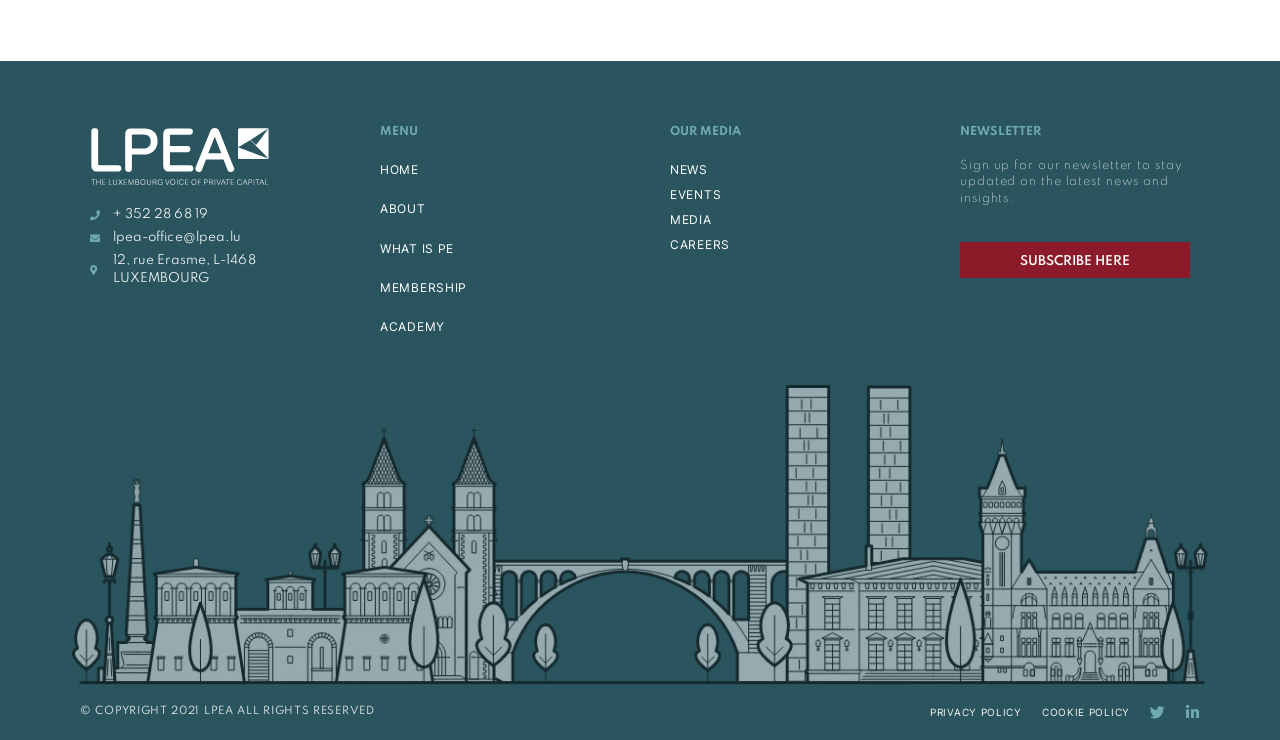Pinpoint the bounding box coordinates of the clickable element needed to complete the instruction: "Subscribe to the newsletter". The coordinates should be provided as four float numbers between 0 and 1: [left, top, right, bottom].

[0.75, 0.327, 0.93, 0.375]